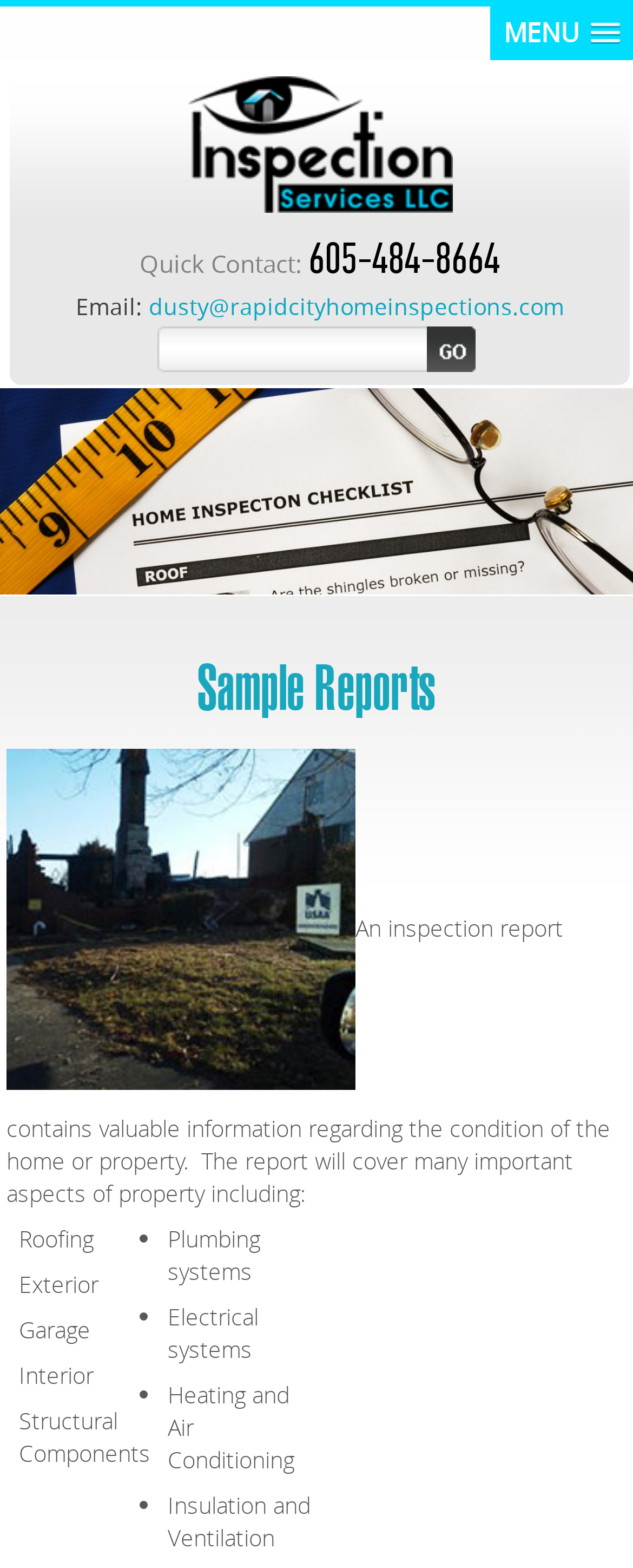Please give a concise answer to this question using a single word or phrase: 
What is the email address to contact?

dusty@rapidcityhomeinspections.com